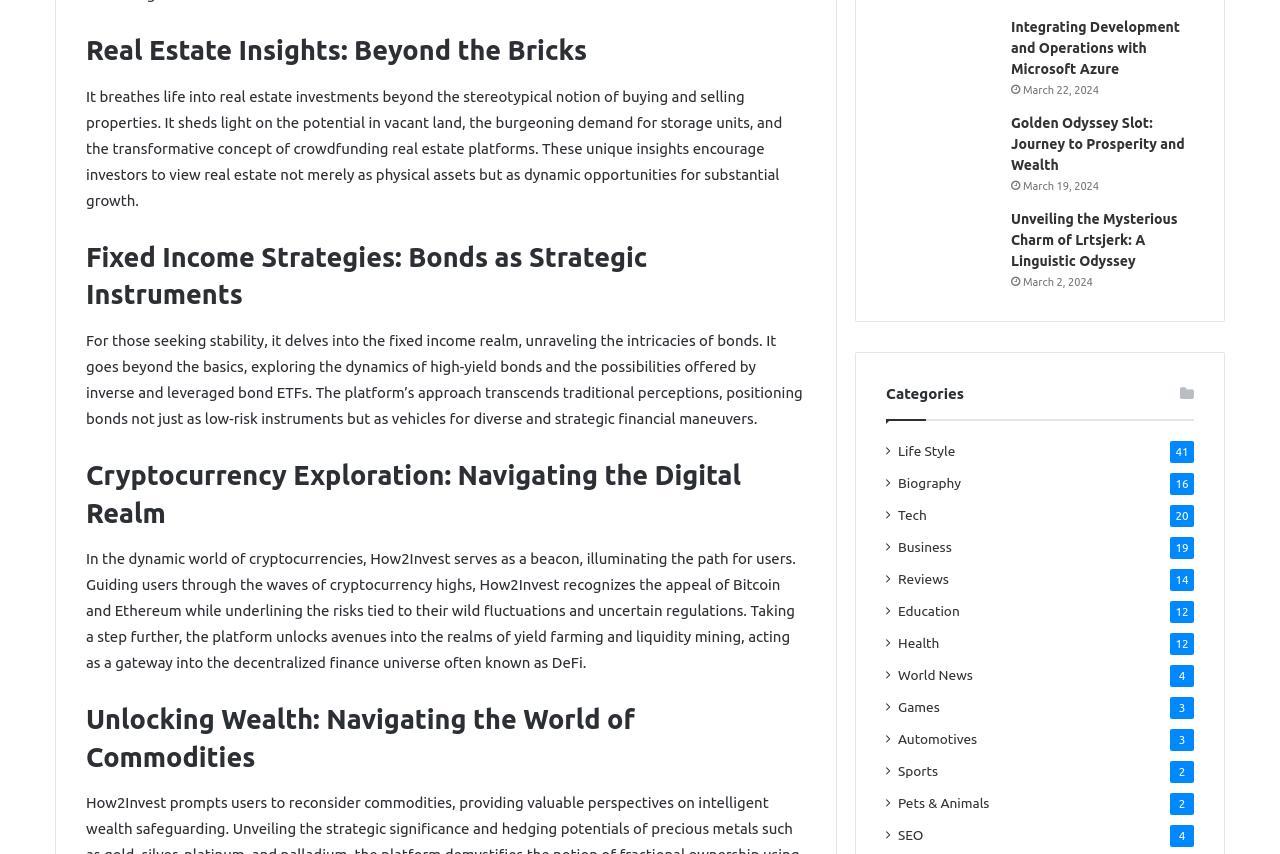Provide the bounding box coordinates, formatted as (top-left x, top-left y, bottom-right x, bottom-right y), with all values being floating point numbers between 0 and 1. Identify the bounding box of the UI element that matches the description: Biography

[0.702, 0.554, 0.751, 0.579]